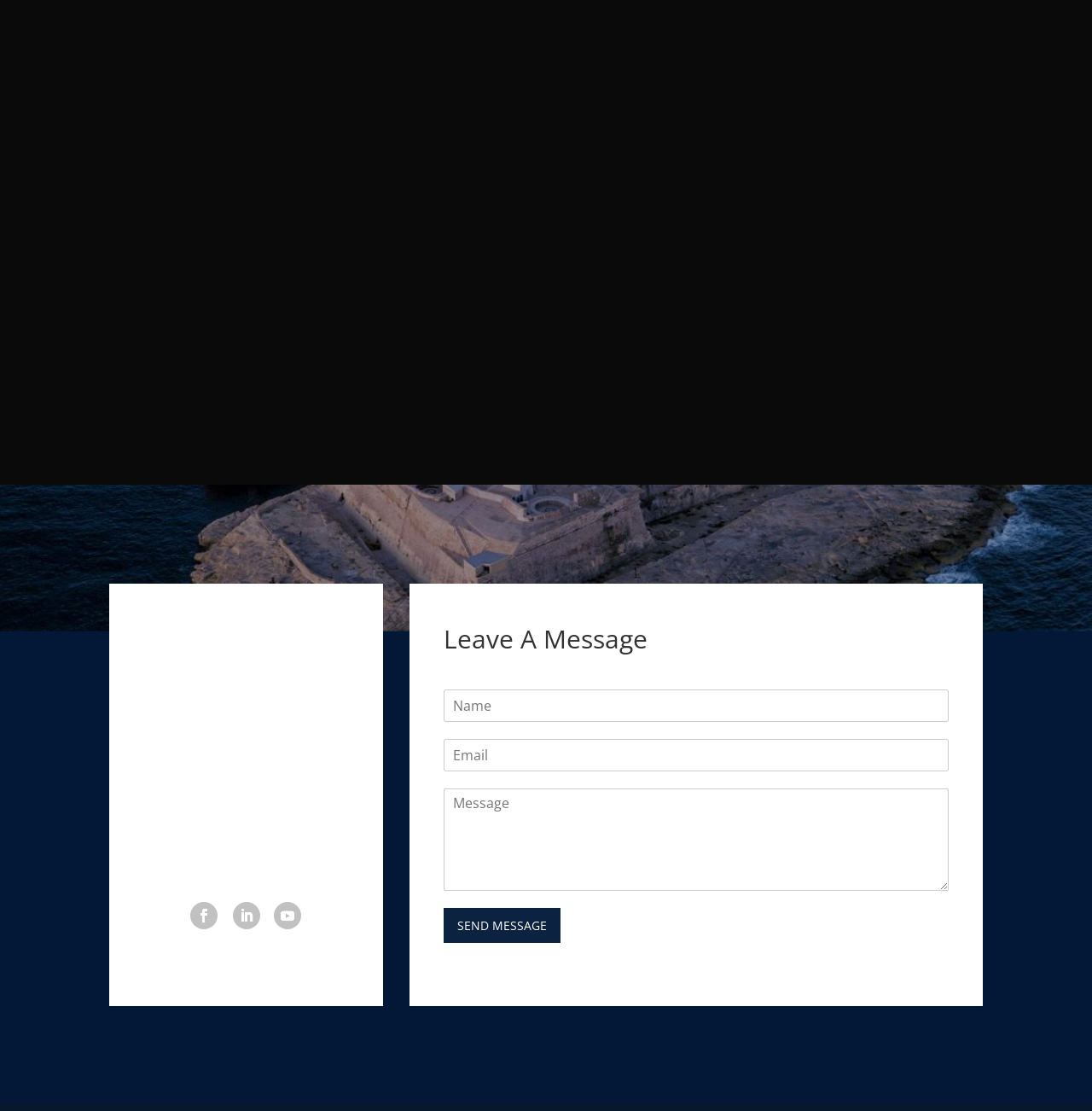Please mark the bounding box coordinates of the area that should be clicked to carry out the instruction: "Drop a message".

[0.131, 0.606, 0.312, 0.645]